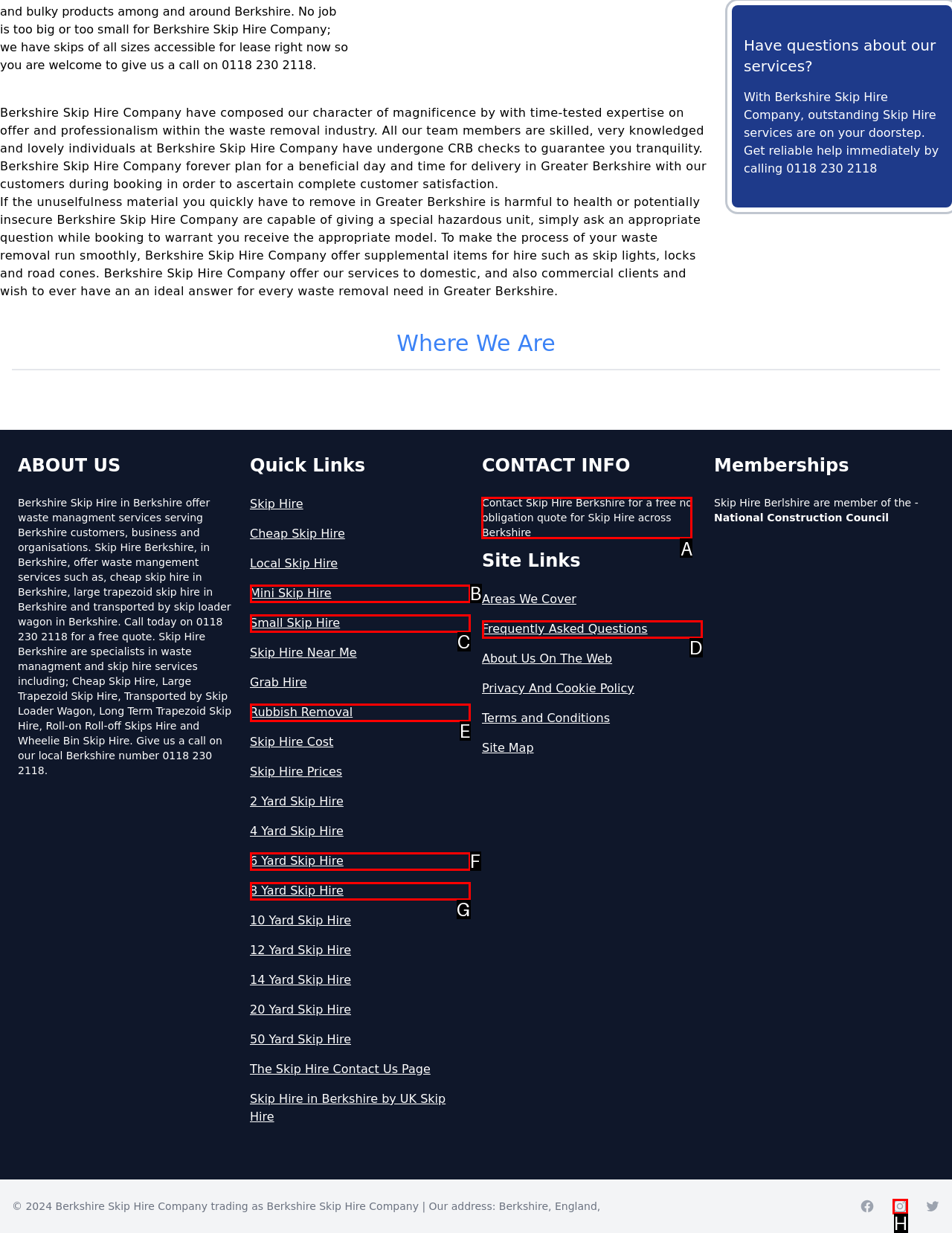Tell me which one HTML element I should click to complete the following task: Contact Skip Hire Berkshire for a free no obligation quote Answer with the option's letter from the given choices directly.

A